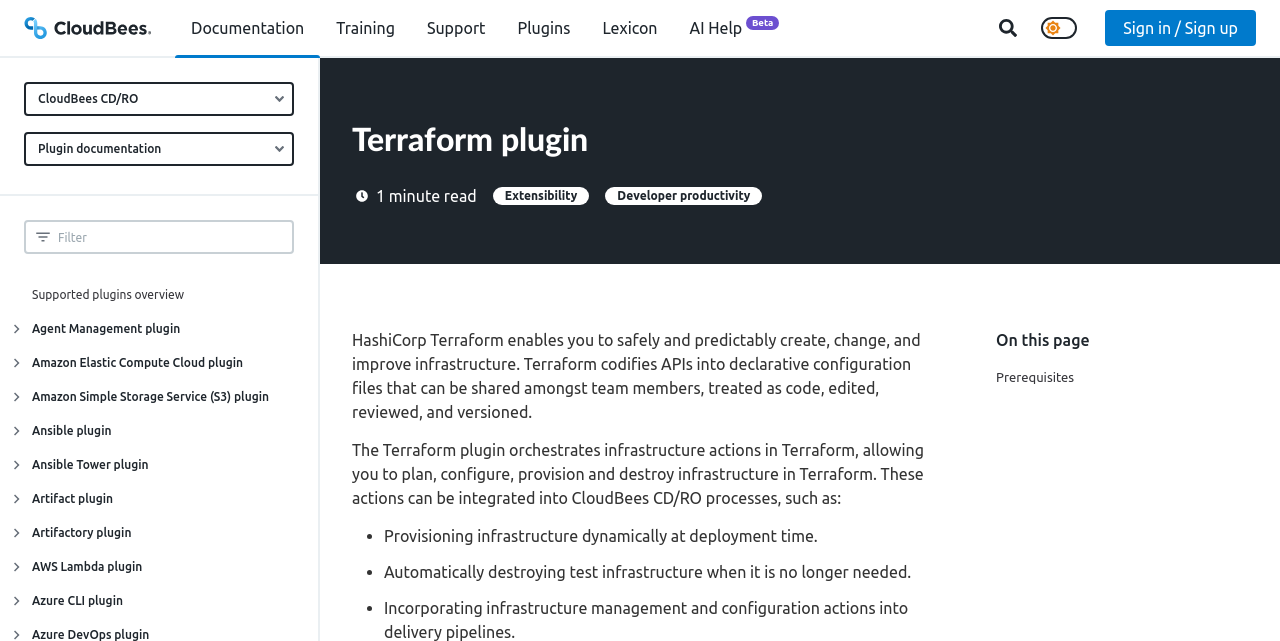Bounding box coordinates are given in the format (top-left x, top-left y, bottom-right x, bottom-right y). All values should be floating point numbers between 0 and 1. Provide the bounding box coordinate for the UI element described as: Create Ansible plugin procedures

[0.0, 0.793, 0.236, 0.839]